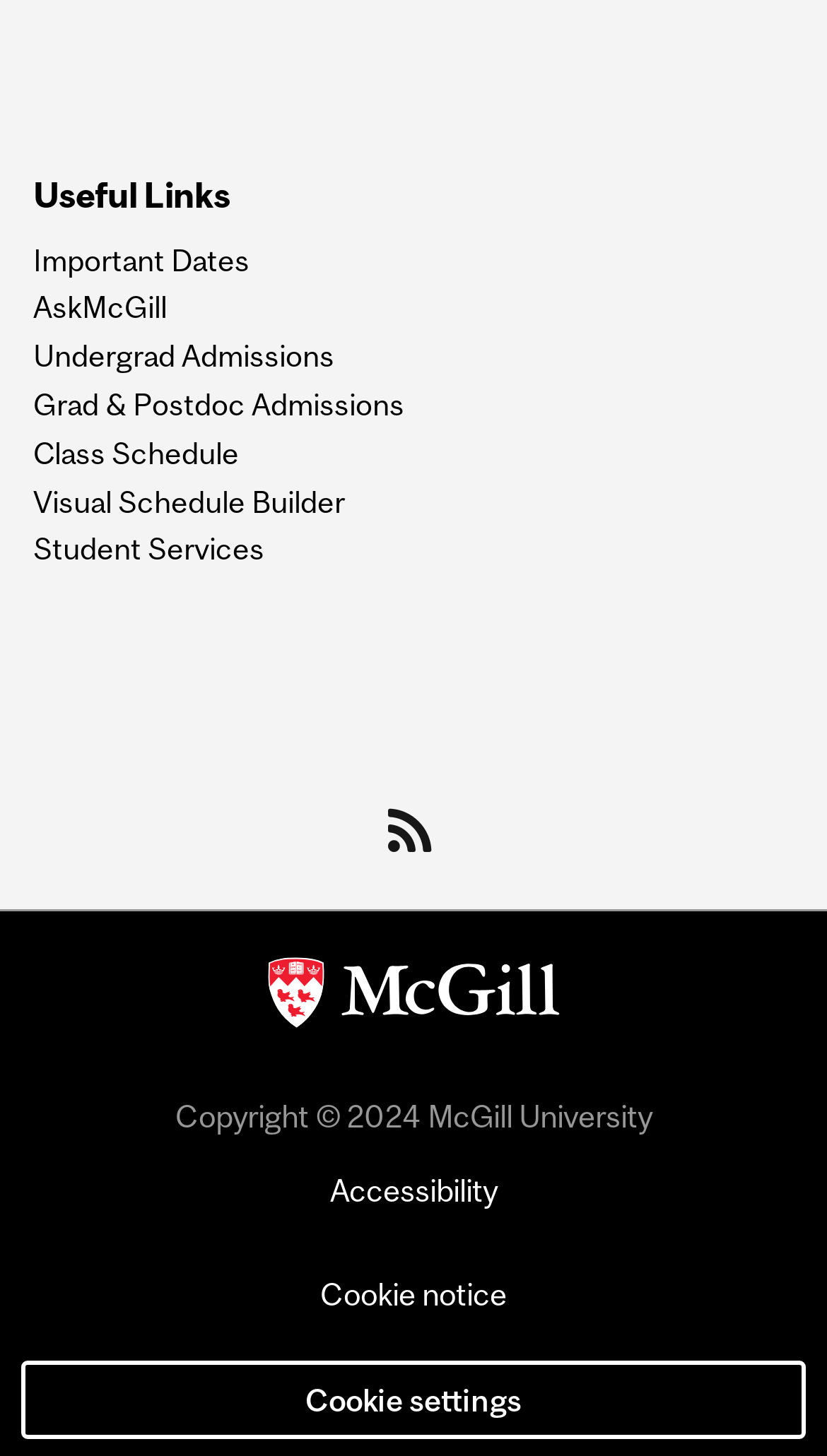Could you locate the bounding box coordinates for the section that should be clicked to accomplish this task: "Check important dates".

[0.04, 0.168, 0.491, 0.19]